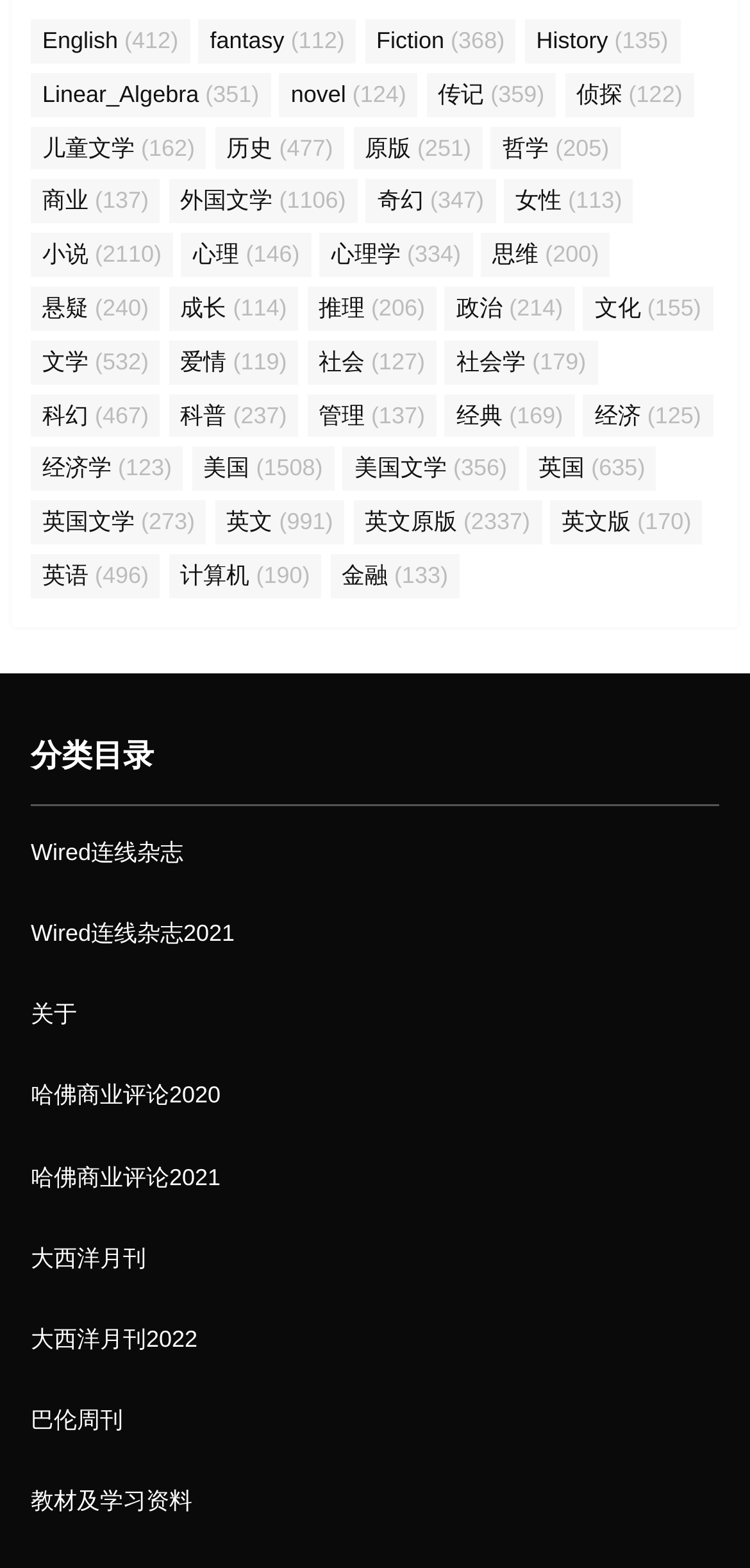Determine the bounding box of the UI component based on this description: "侦探 (122)". The bounding box coordinates should be four float values between 0 and 1, i.e., [left, top, right, bottom].

[0.753, 0.046, 0.925, 0.074]